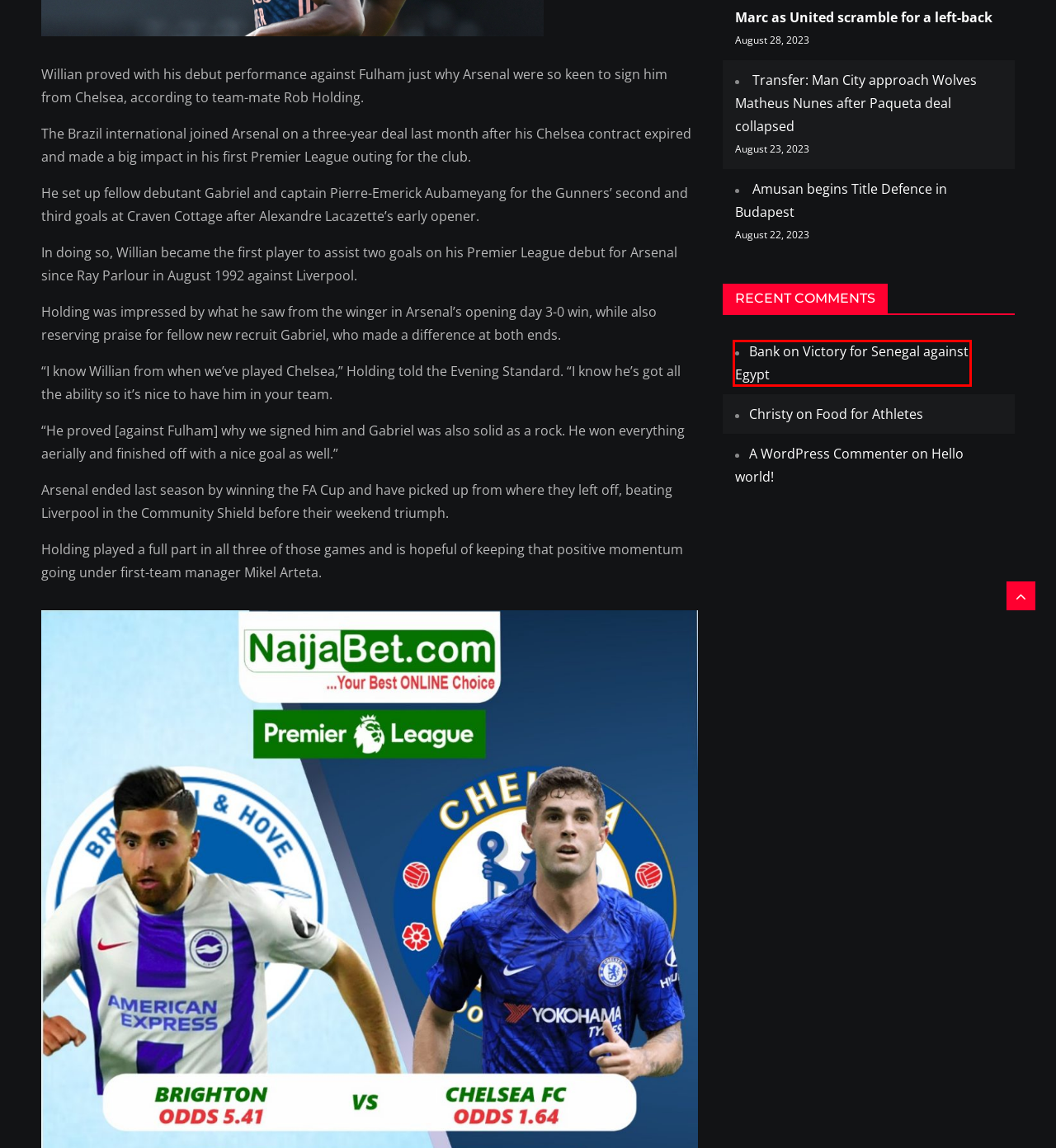You are given a screenshot of a webpage with a red rectangle bounding box. Choose the best webpage description that matches the new webpage after clicking the element in the bounding box. Here are the candidates:
A. Food for Athletes – Liberiabet.com
B. Transfer: Man City approach Wolves Matheus Nunes after Paqueta deal collapsed – Liberiabet.com
C. Liberiabet.com – Your Hottest Sport News
D. Djokovic beats Medvedev to win 24th Grand Slam – Liberiabet.com
E. Creativ Themes
F. Transfer Talk: Cucurella could hit the Marc as United scramble for a left-back – Liberiabet.com
G. Hello world! – Liberiabet.com
H. Victory for Senegal against Egypt – Liberiabet.com

H